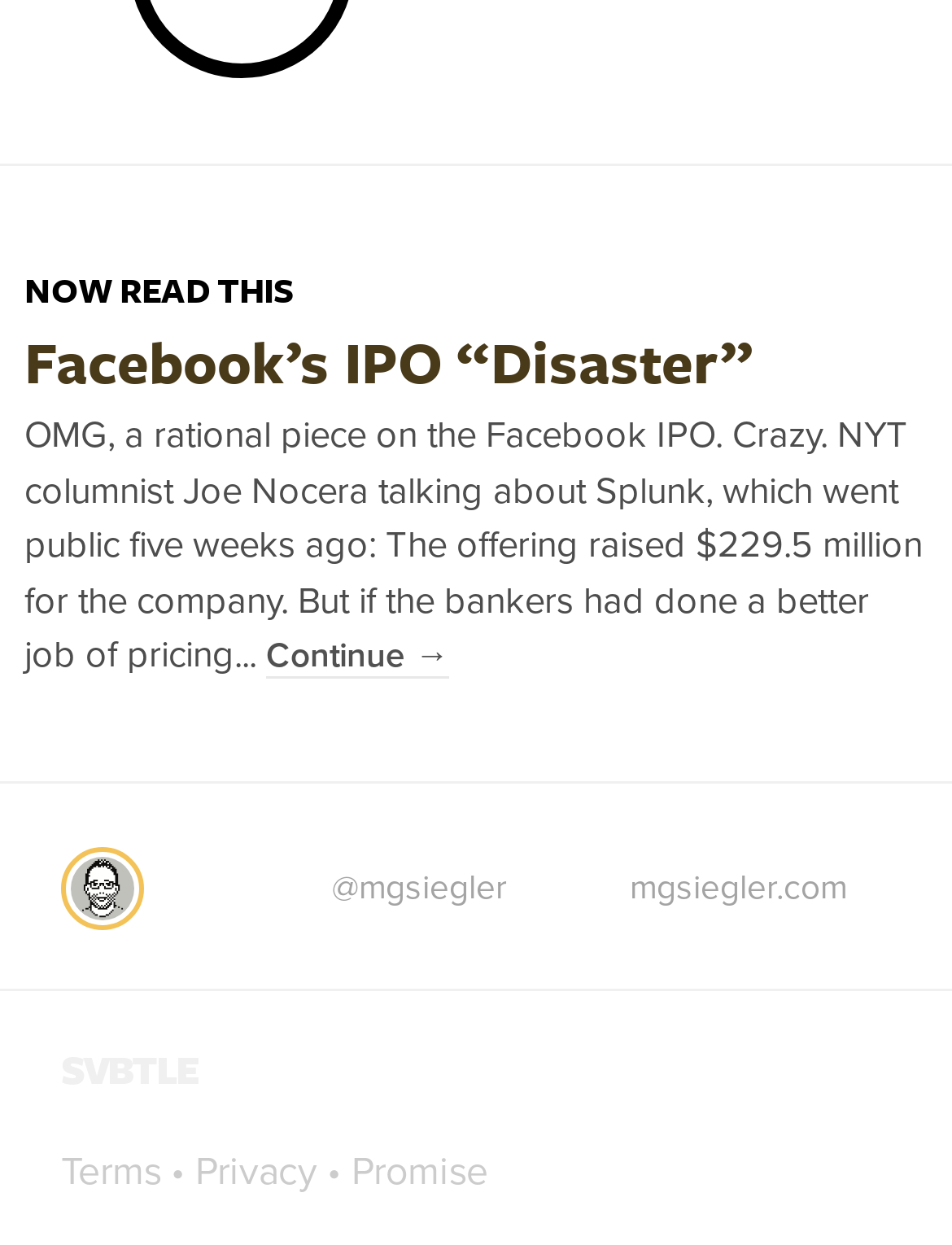Who is the author of the webpage?
Craft a detailed and extensive response to the question.

The webpage has a link '@mgsiegler' and another link 'mgsiegler.com', which suggests that the author of the webpage is mgsiegler.